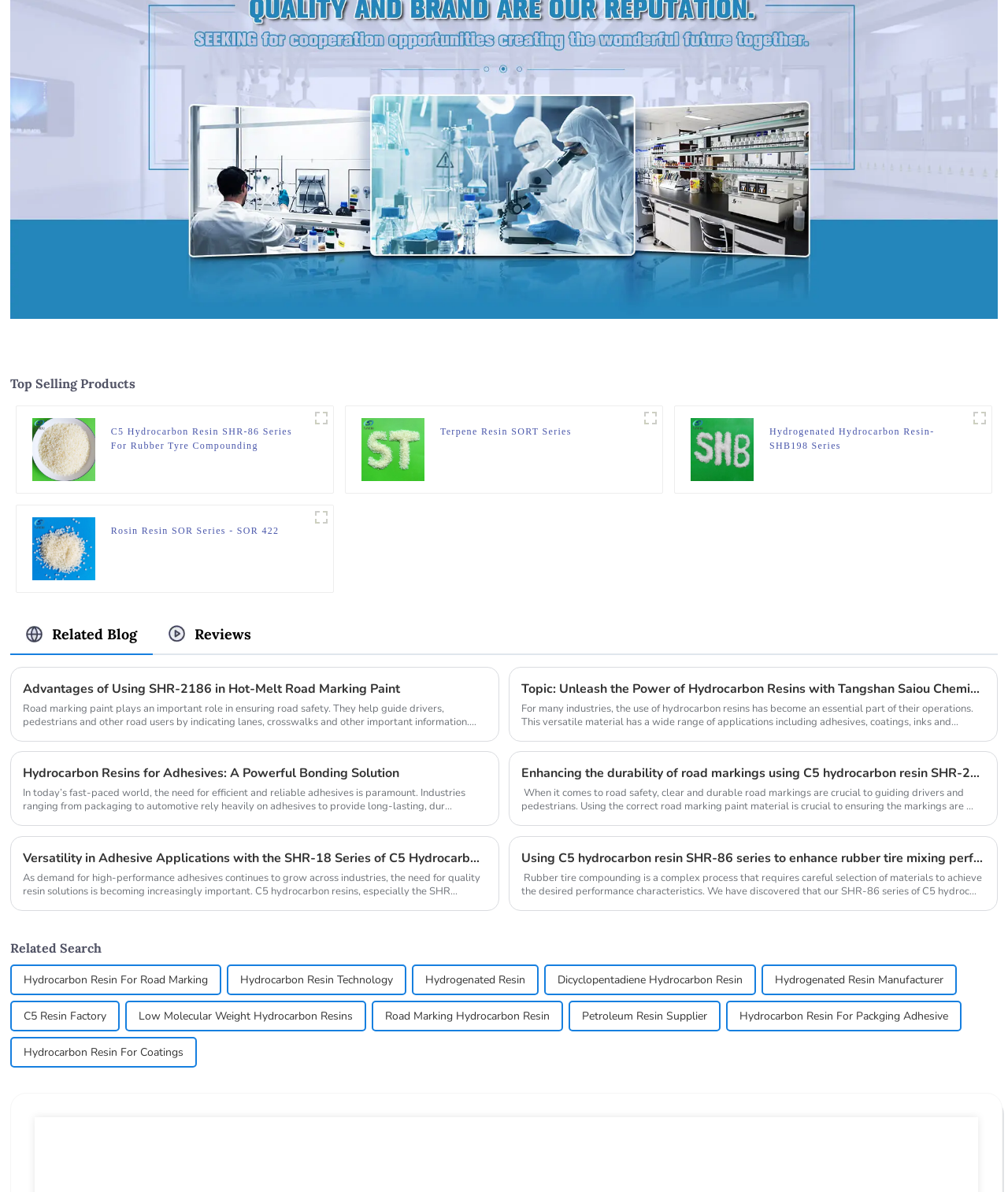Bounding box coordinates are specified in the format (top-left x, top-left y, bottom-right x, bottom-right y). All values are floating point numbers bounded between 0 and 1. Please provide the bounding box coordinate of the region this sentence describes: C5 Resin Factory

[0.023, 0.841, 0.105, 0.864]